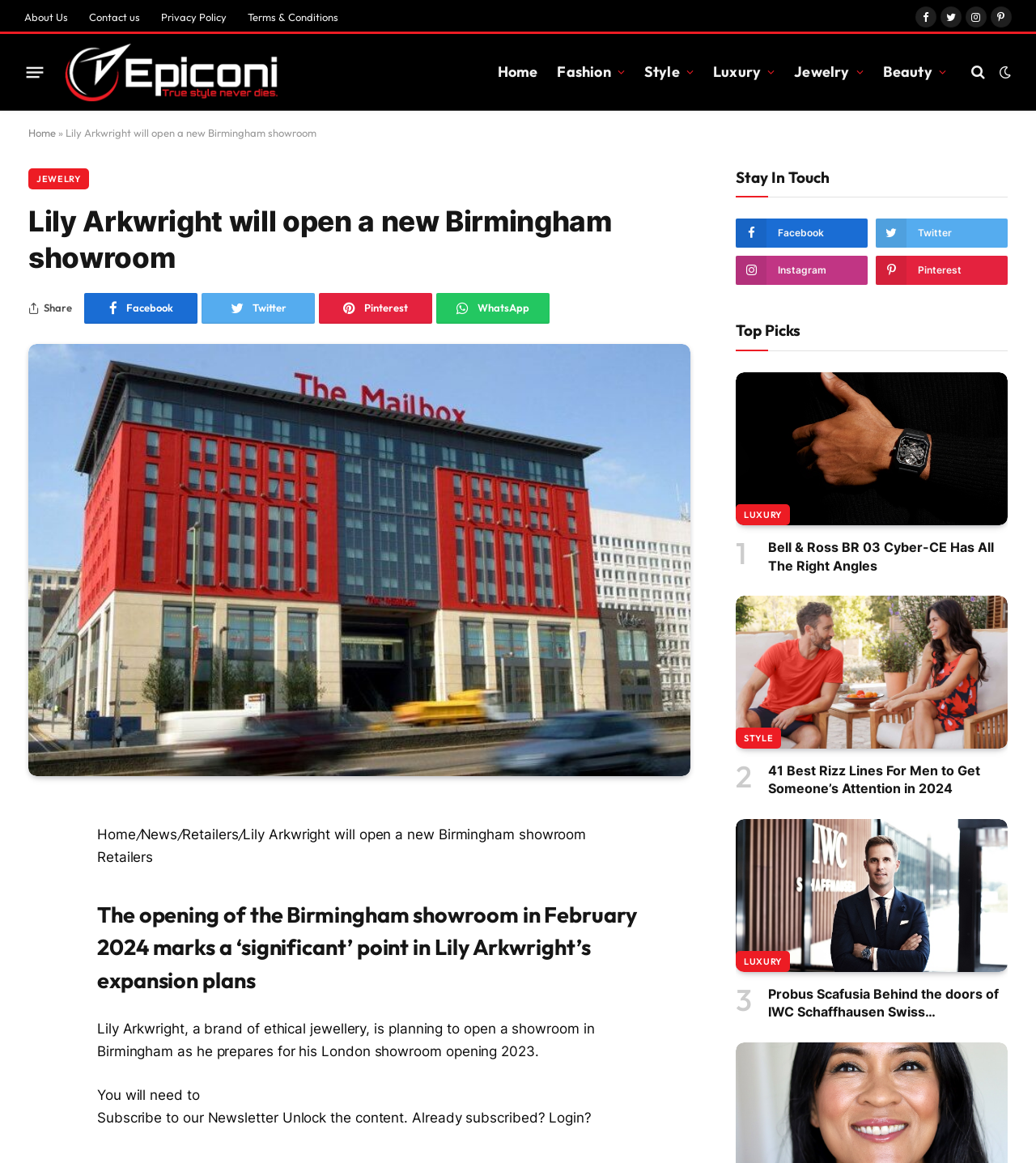What type of content is available in the 'Top Picks' section?
Please give a detailed and elaborate explanation in response to the question.

The 'Top Picks' section on the webpage features articles related to luxury and style, including content about watches and fashion.